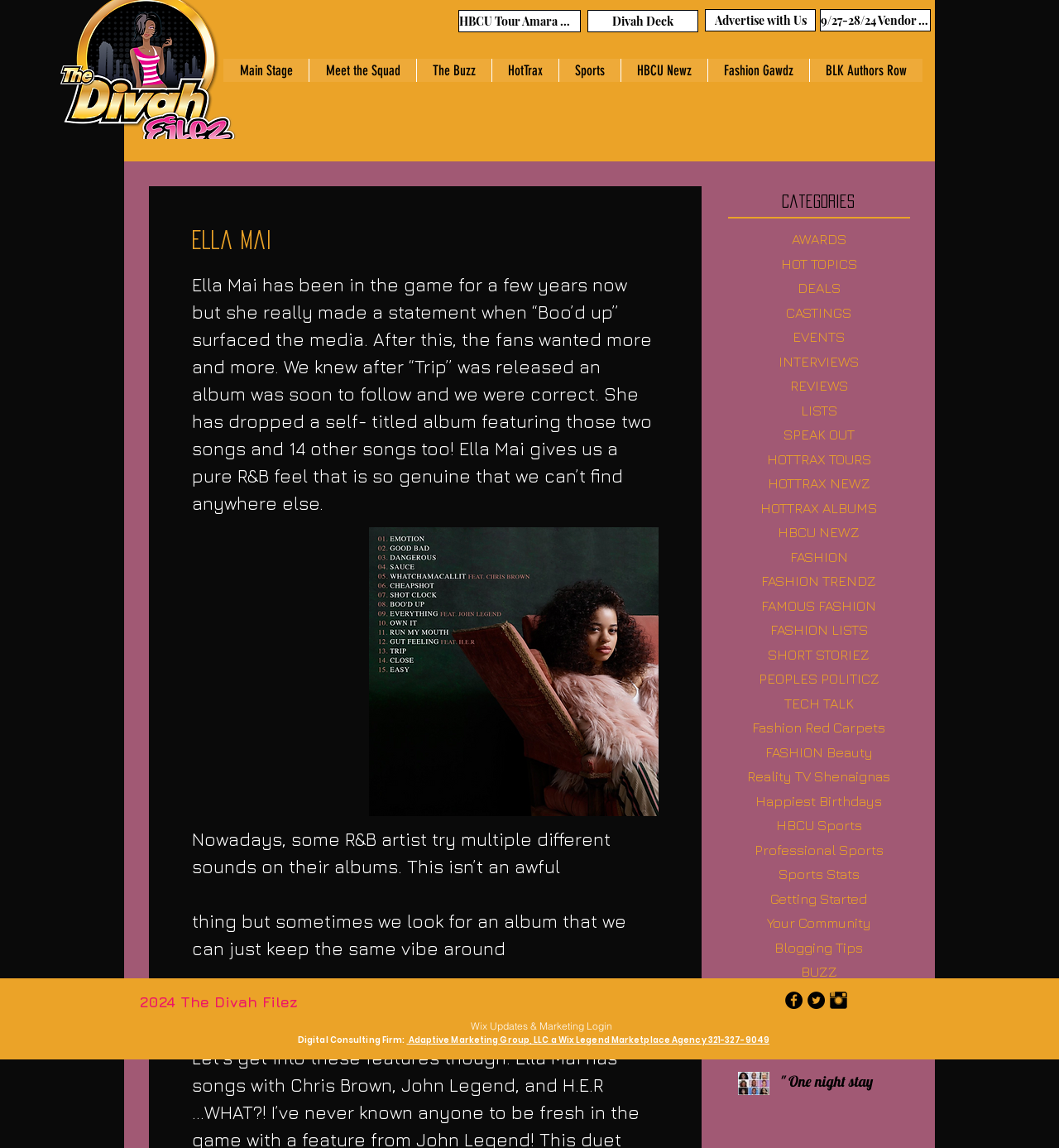Describe in detail what you see on the webpage.

The webpage is about Ella Mai, a singer who has been in the music industry for a few years. At the top of the page, there is a logo of "The DivahFilez" on the left side, and a navigation menu on the right side with links to different sections of the website, including "Main Stage", "Meet the Squad", "The Buzz", and more.

Below the navigation menu, there is a section dedicated to Ella Mai, with a heading that reads "Ella Mai" and a brief description of her music career. The text describes how she made a statement with her song "Boo'd up" and later released a self-titled album featuring 16 songs. The section also includes a button and several paragraphs of text discussing her music style and how it differs from other R&B artists.

To the right of the Ella Mai section, there is a "Categories" heading with a dropdown menu containing links to various categories, such as "AWARDS", "HOT TOPICS", "DEALS", and more. Below the categories menu, there is a "Recent Posts" section with a link to an article titled "One night stay", which includes an image and a brief summary.

At the bottom of the page, there is a footer section with a copyright notice that reads "2024 The Divah Filez" and a social media bar with links to Facebook, Twitter, and Instagram. There is also a link to "Wix Updates & Marketing Login" and a heading that reads "Digital Consulting Firm: Adaptive Marketing Group, LLC a Wix Legend Marketplace Agency 321-327-9049" with a link to the agency's website.